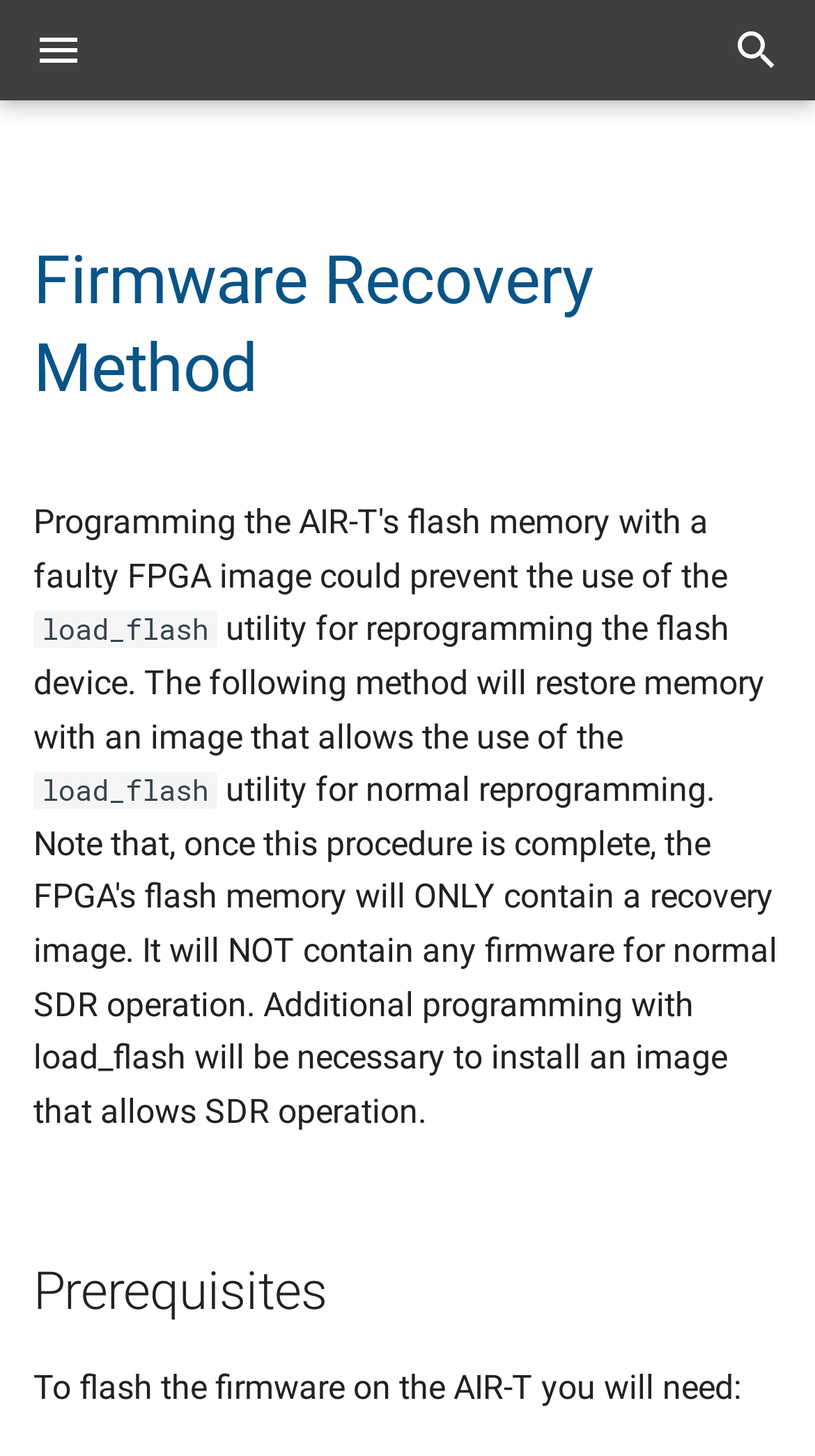Look at the image and answer the question in detail:
What is the topic of the webinar linked by 'Detecting and Labeling Training Data for Signal Classification'?

I found the link 'Detecting and Labeling Training Data for Signal Classification' in the 'Webinars' navigation, which suggests that the topic of the webinar is related to signal classification.